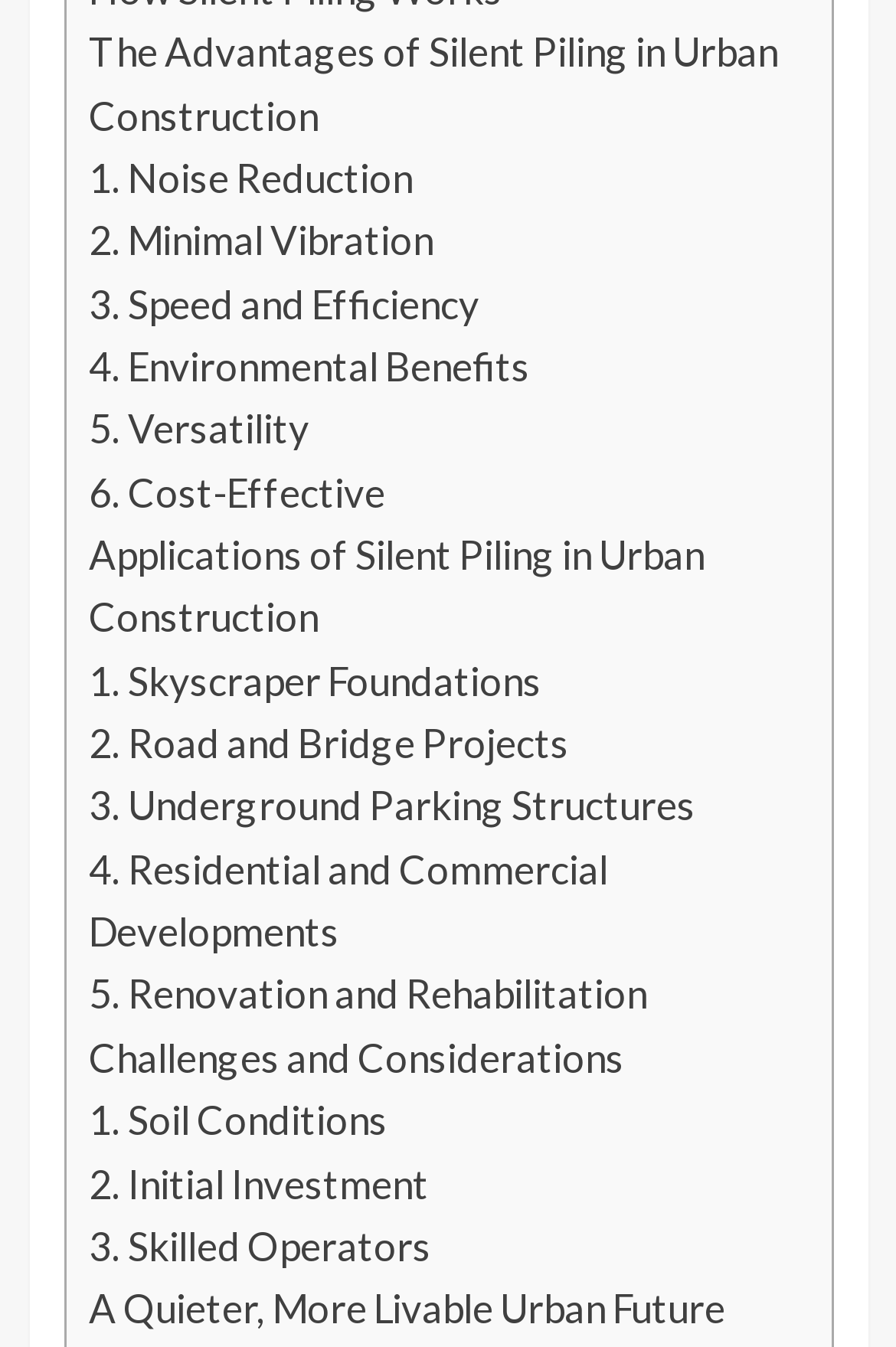What is the application of silent piling in road construction?
Answer with a single word or short phrase according to what you see in the image.

Road and Bridge Projects